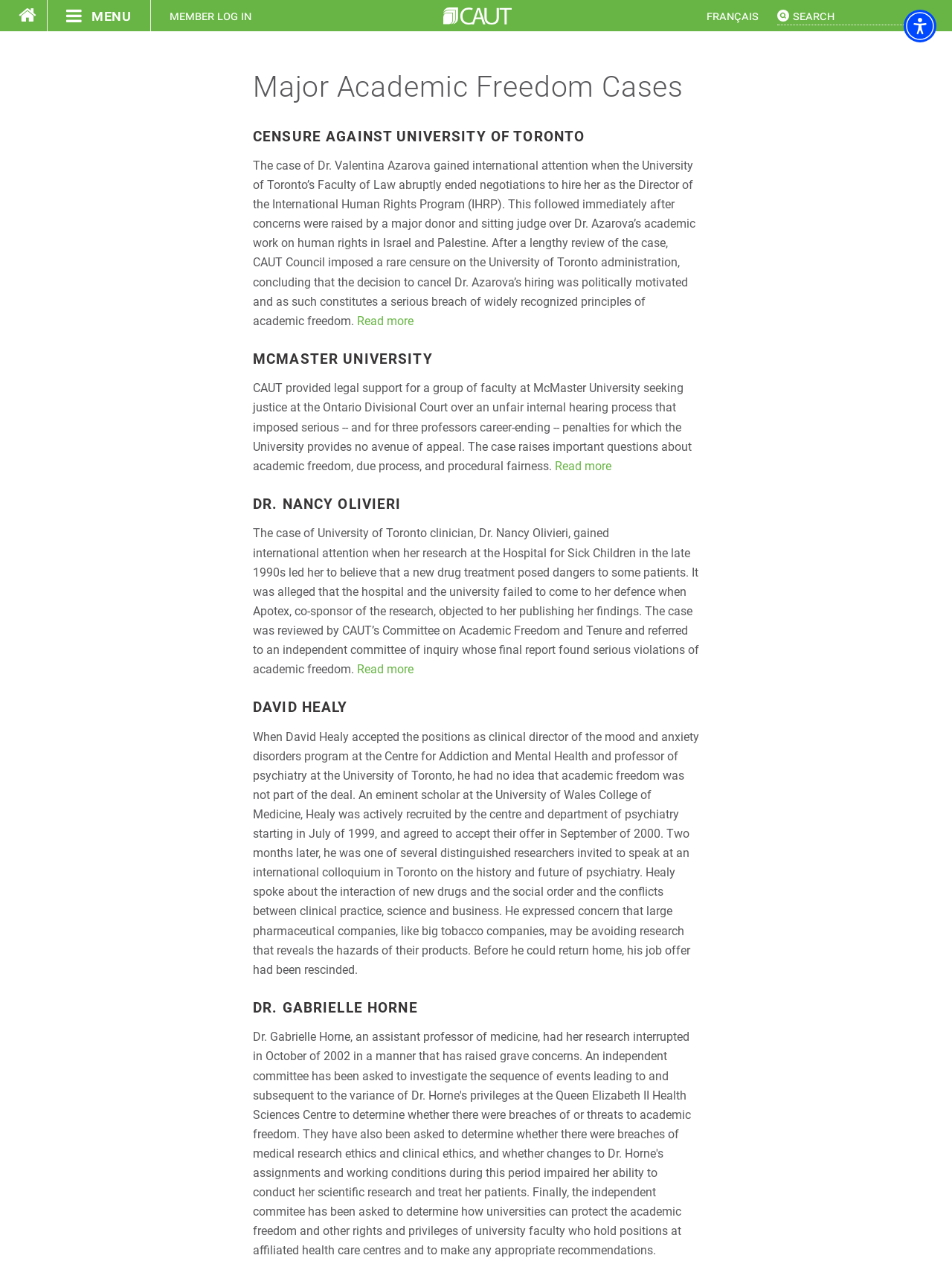What is the topic of Dr. Valentina Azarova's academic work?
Refer to the screenshot and answer in one word or phrase.

Human rights in Israel and Palestine